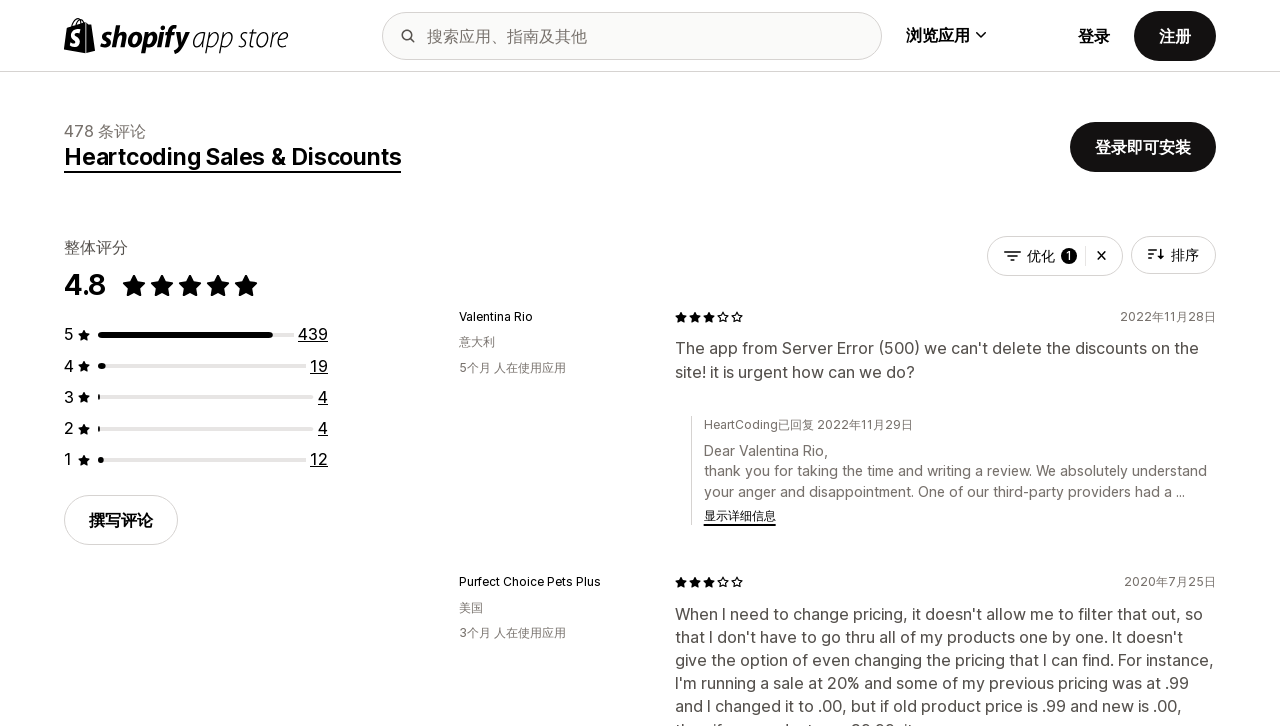What is the overall rating of this app?
Please answer the question with as much detail as possible using the screenshot.

I found the overall rating by looking at the text '4.8 星（满分 5 星）' which indicates that the app has an overall rating of 4.8 out of 5 stars.